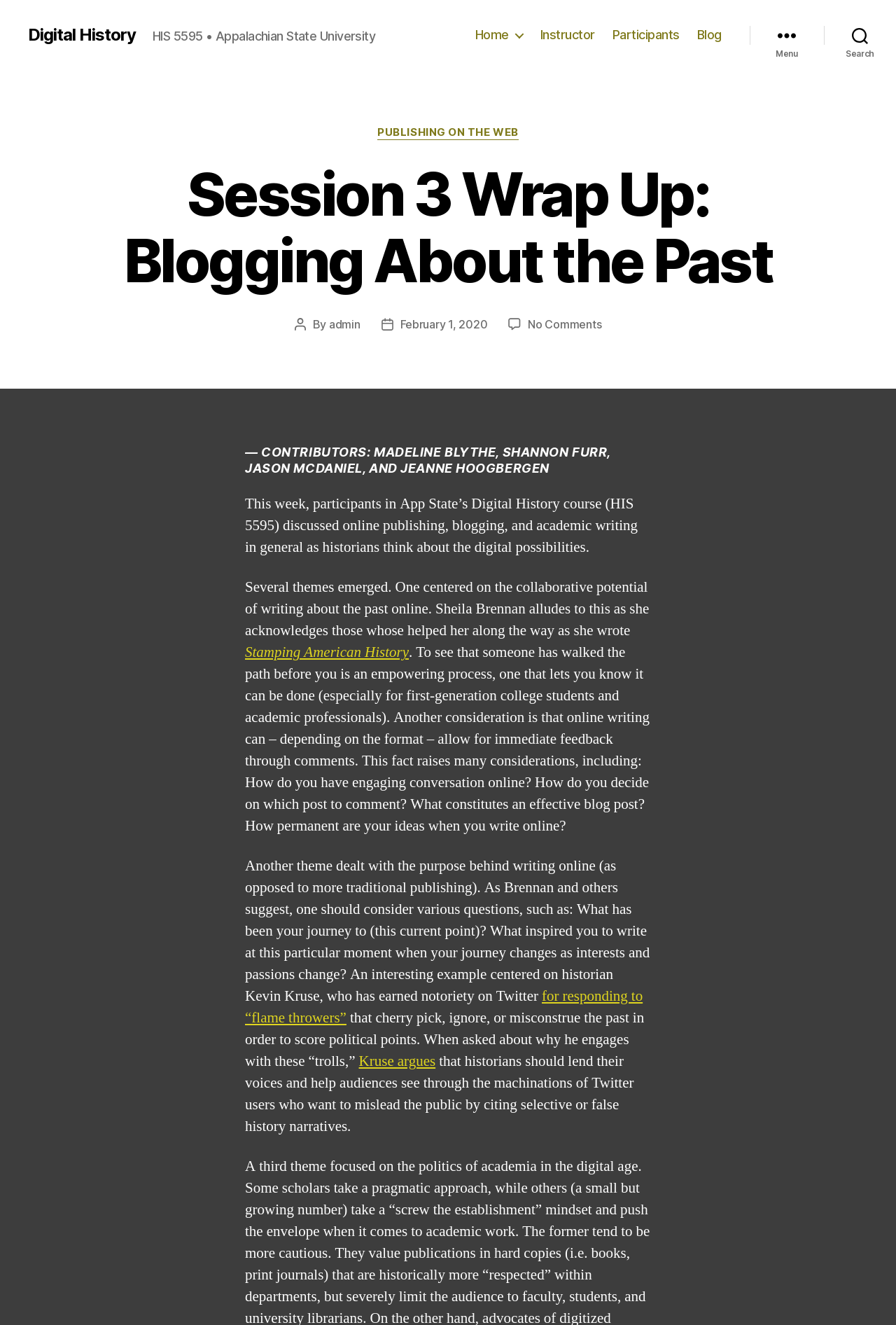Locate the bounding box coordinates of the area to click to fulfill this instruction: "Search for something". The bounding box should be presented as four float numbers between 0 and 1, in the order [left, top, right, bottom].

[0.92, 0.015, 1.0, 0.038]